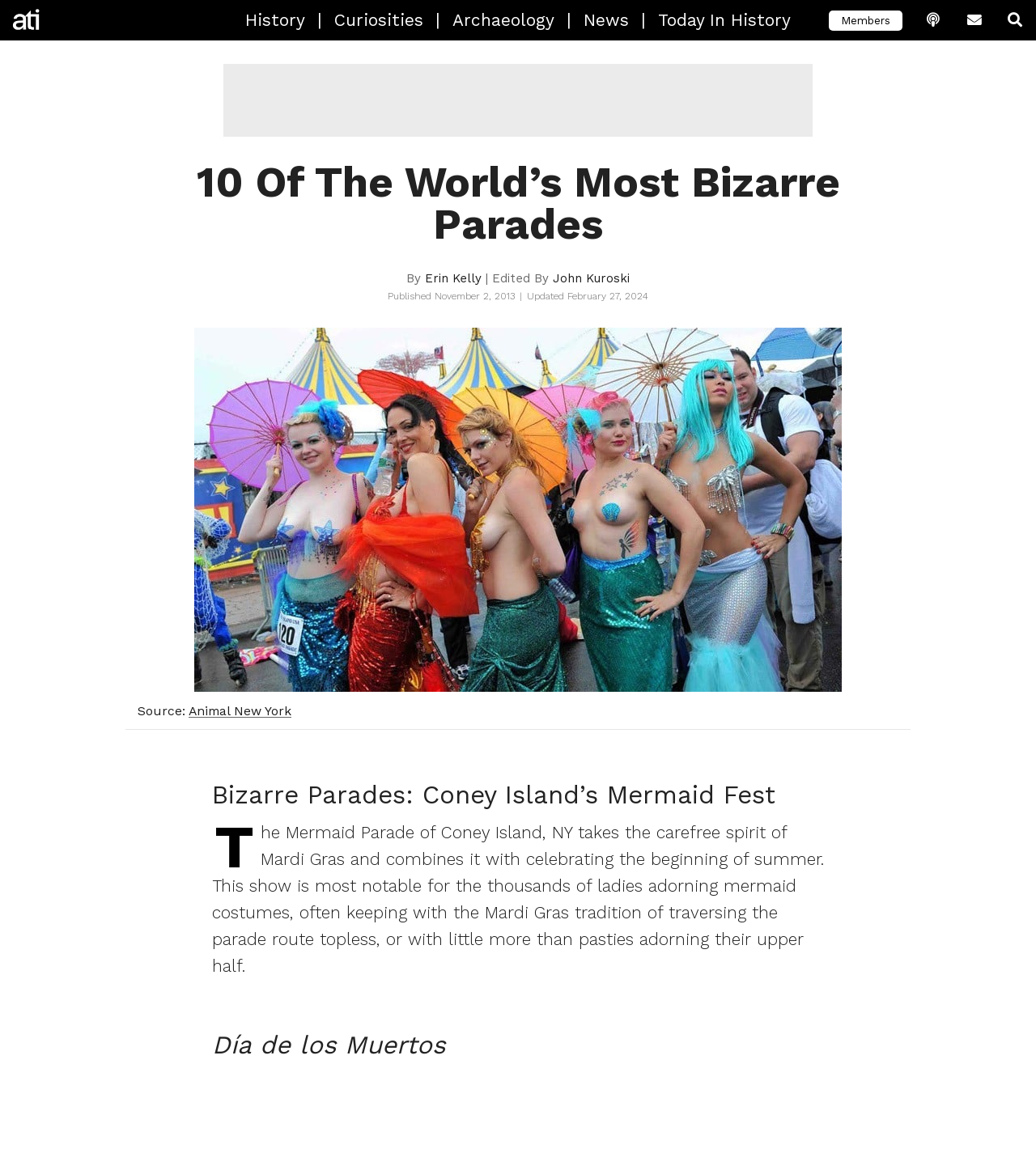How many links are in the top navigation bar?
Provide a fully detailed and comprehensive answer to the question.

I counted the links in the top navigation bar, starting from 'All That's Interesting' to '', and found 9 links in total.